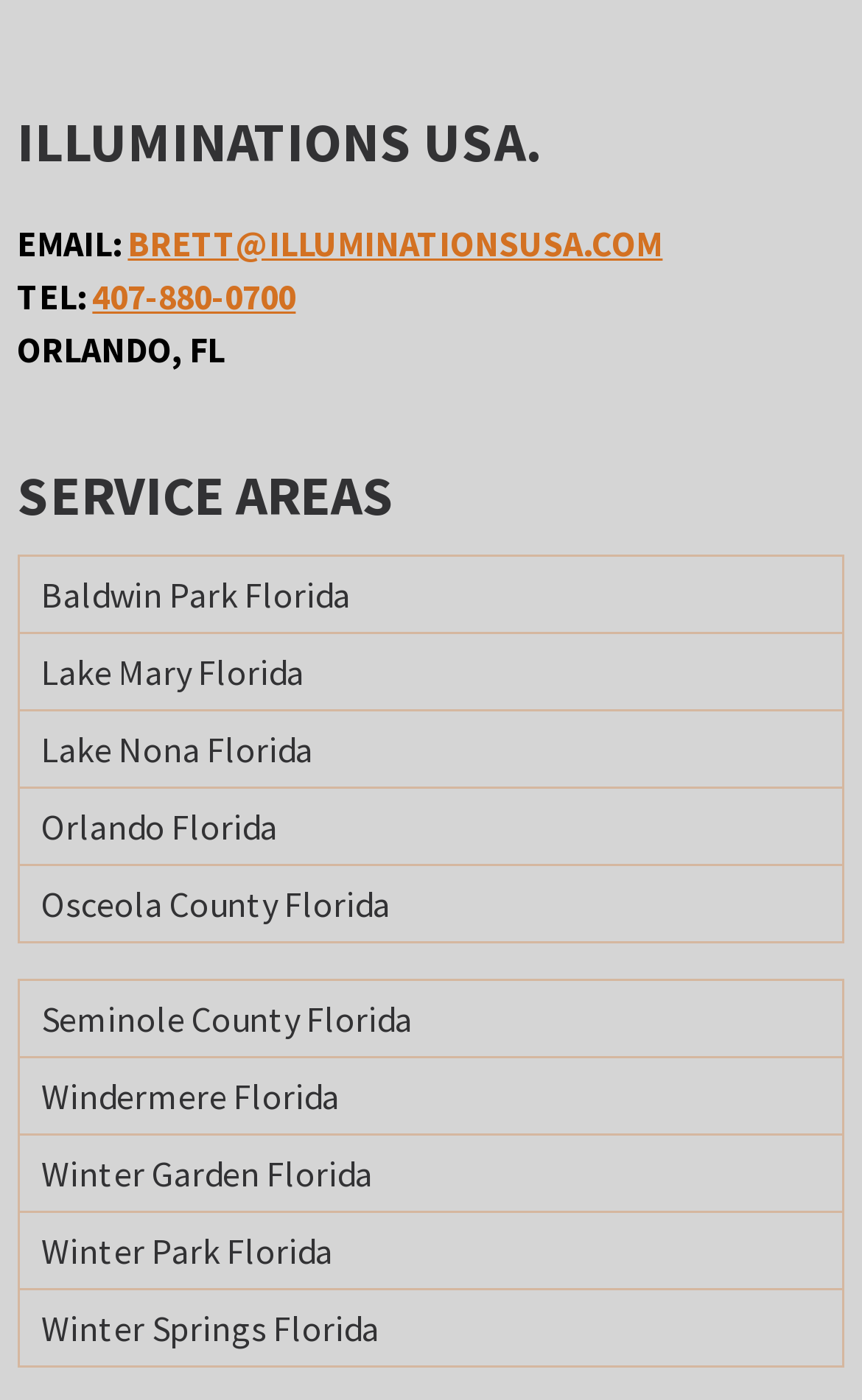Answer briefly with one word or phrase:
What are the service areas of the company?

Multiple locations in Florida